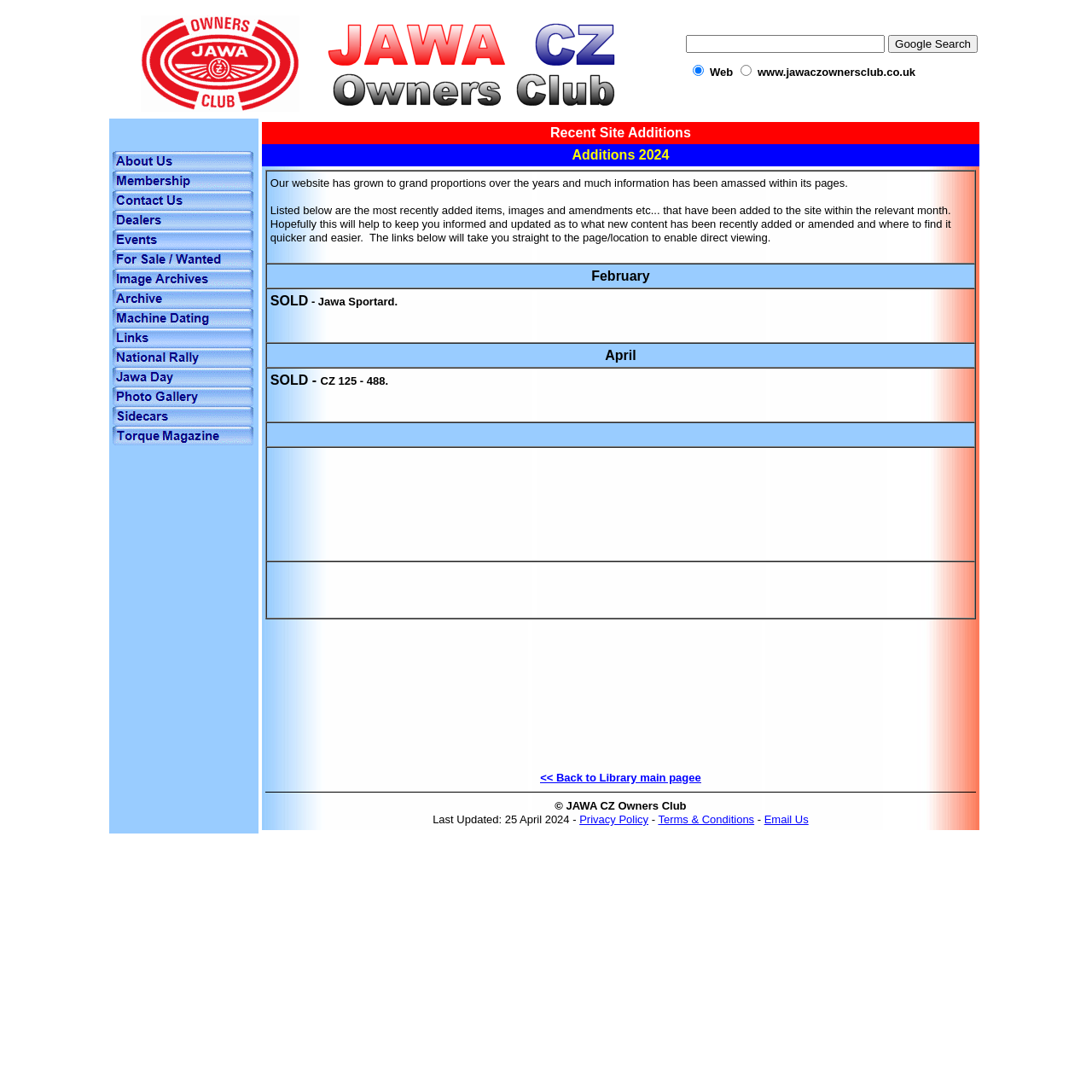What are the search options on the webpage?
Using the image, respond with a single word or phrase.

Web and www.jawaczownersclub.co.uk